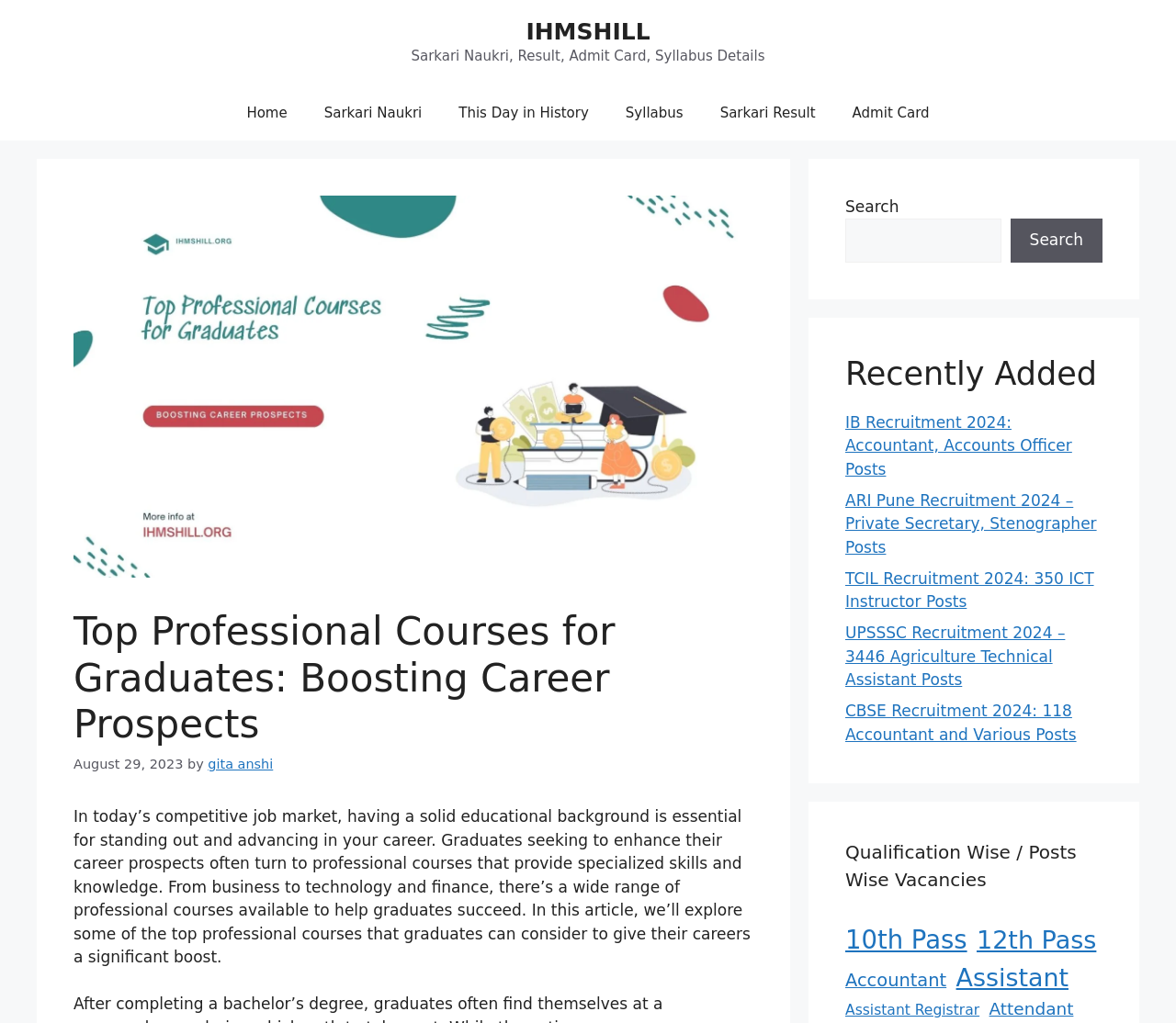Provide your answer in a single word or phrase: 
What type of information is provided on this webpage?

Career guidance